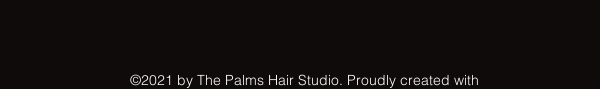Elaborate on the image by describing it in detail.

The image features a simple yet elegant logo footer for The Palms Hair Studio. Displayed at the center, the text reads "©2021 by The Palms Hair Studio" followed by "Proudly created with" in a smaller font, along with an implied associate or platform name tucked away on the right. The background is a deep black, enhancing the visibility of the white text, which offers a clean and professional look. This logo footer likely serves to affirm the studio's brand identity, while also indicating ownership and pride in the studio's creation, encapsulating a modern aesthetic in the hair and beauty industry.